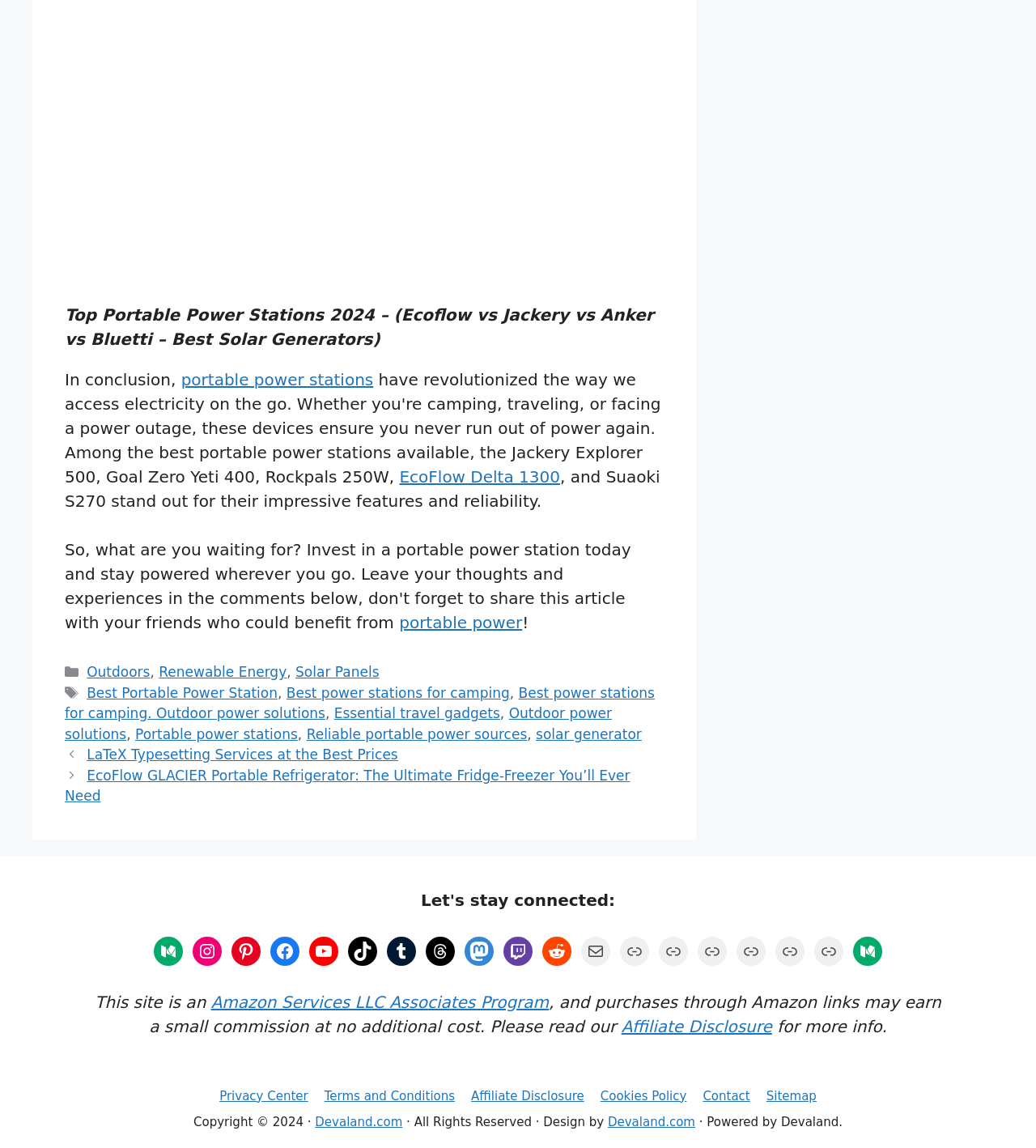Predict the bounding box of the UI element based on this description: "Best power stations for camping".

[0.276, 0.596, 0.492, 0.611]